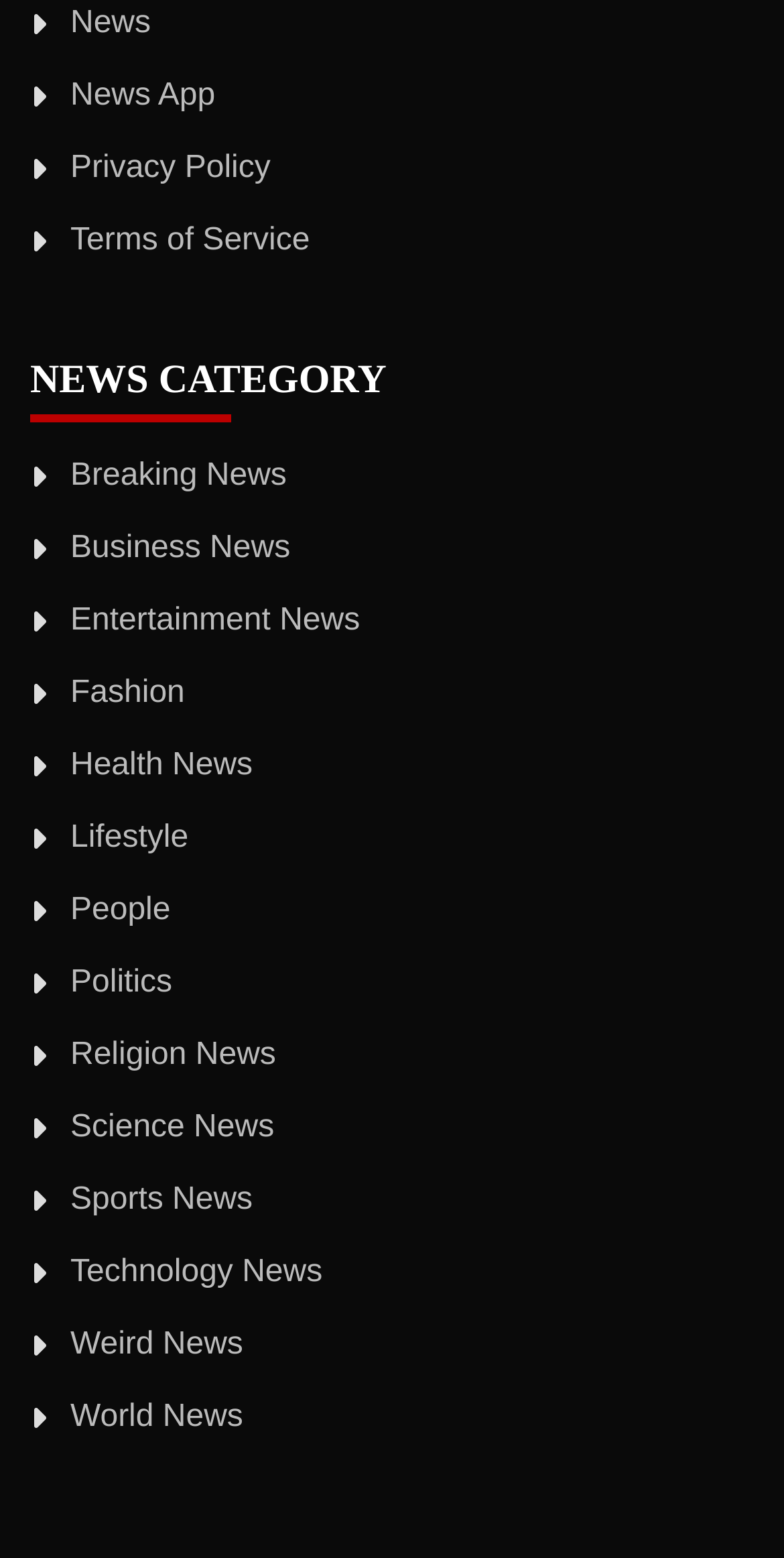Determine the bounding box coordinates for the area that needs to be clicked to fulfill this task: "view breaking news". The coordinates must be given as four float numbers between 0 and 1, i.e., [left, top, right, bottom].

[0.09, 0.294, 0.366, 0.316]